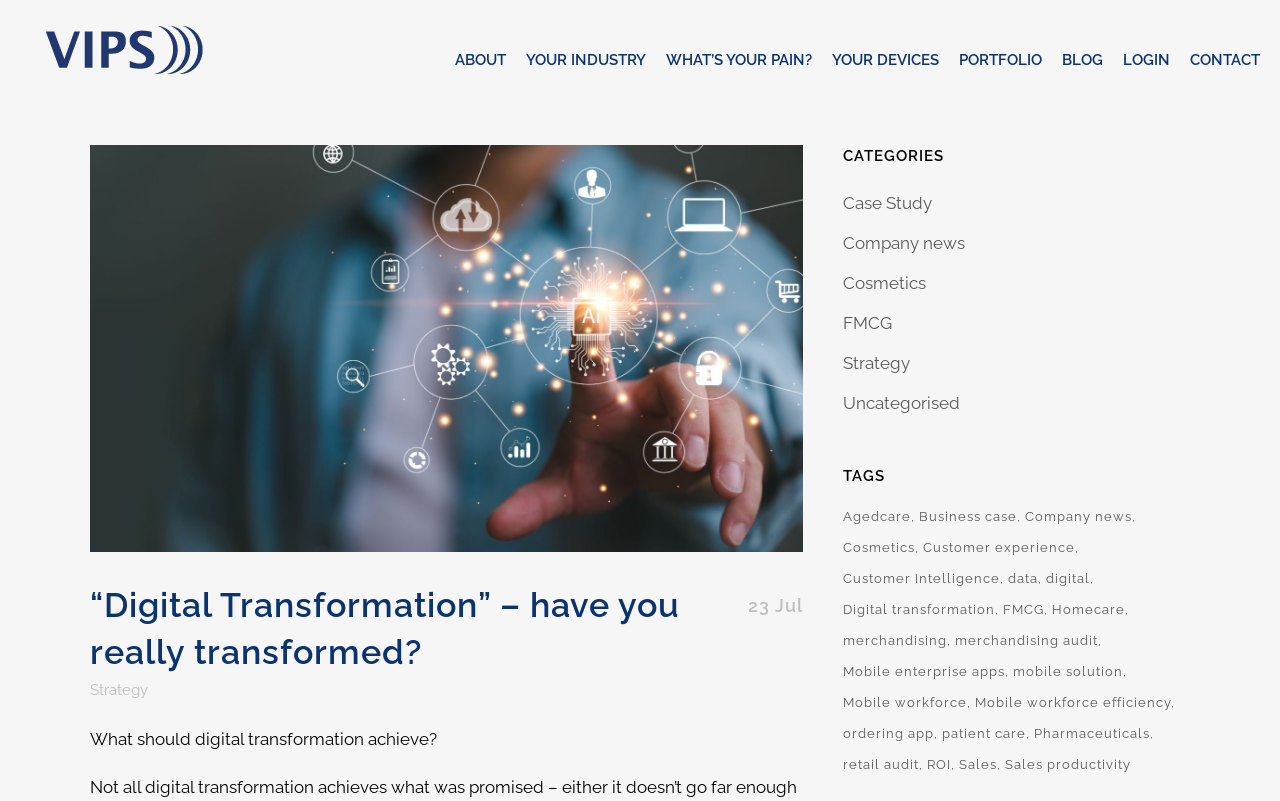Respond to the question below with a single word or phrase:
How many categories are listed on the webpage?

9